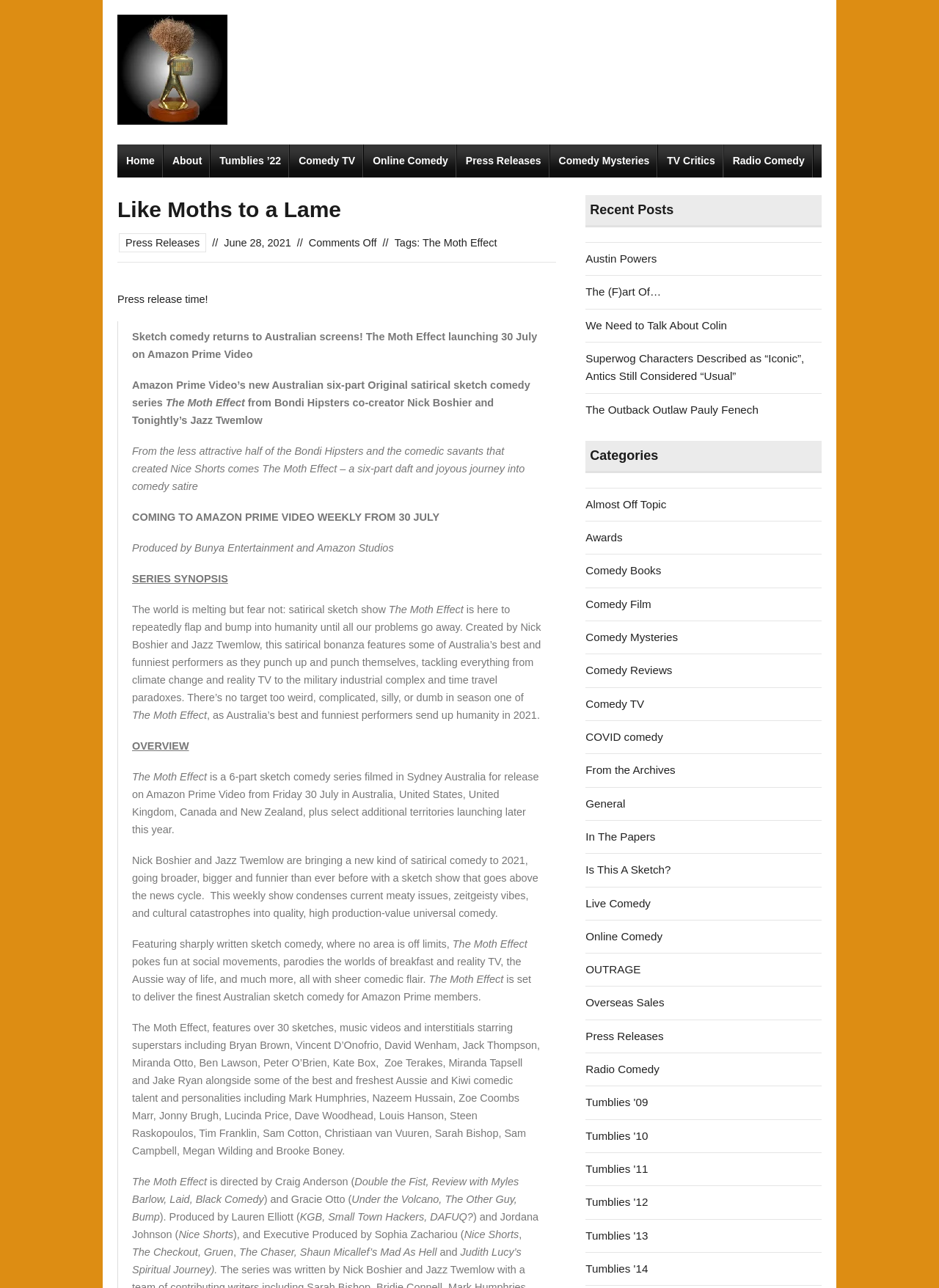Find the bounding box coordinates of the element you need to click on to perform this action: 'View the 'Recent Posts' section'. The coordinates should be represented by four float values between 0 and 1, in the format [left, top, right, bottom].

[0.624, 0.152, 0.875, 0.177]